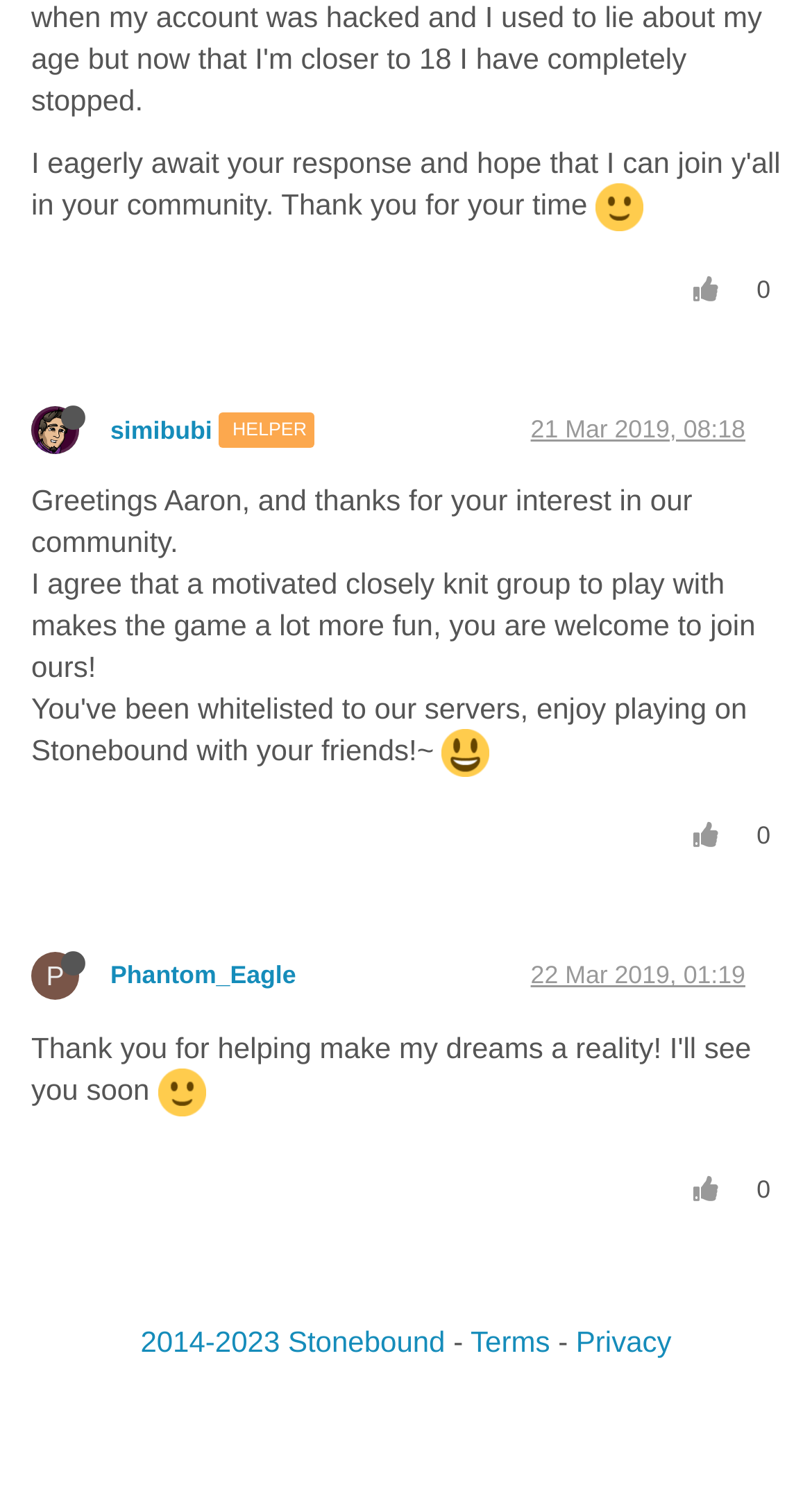Please determine the bounding box coordinates of the section I need to click to accomplish this instruction: "Click the Phantom_Eagle link".

[0.136, 0.637, 0.365, 0.656]